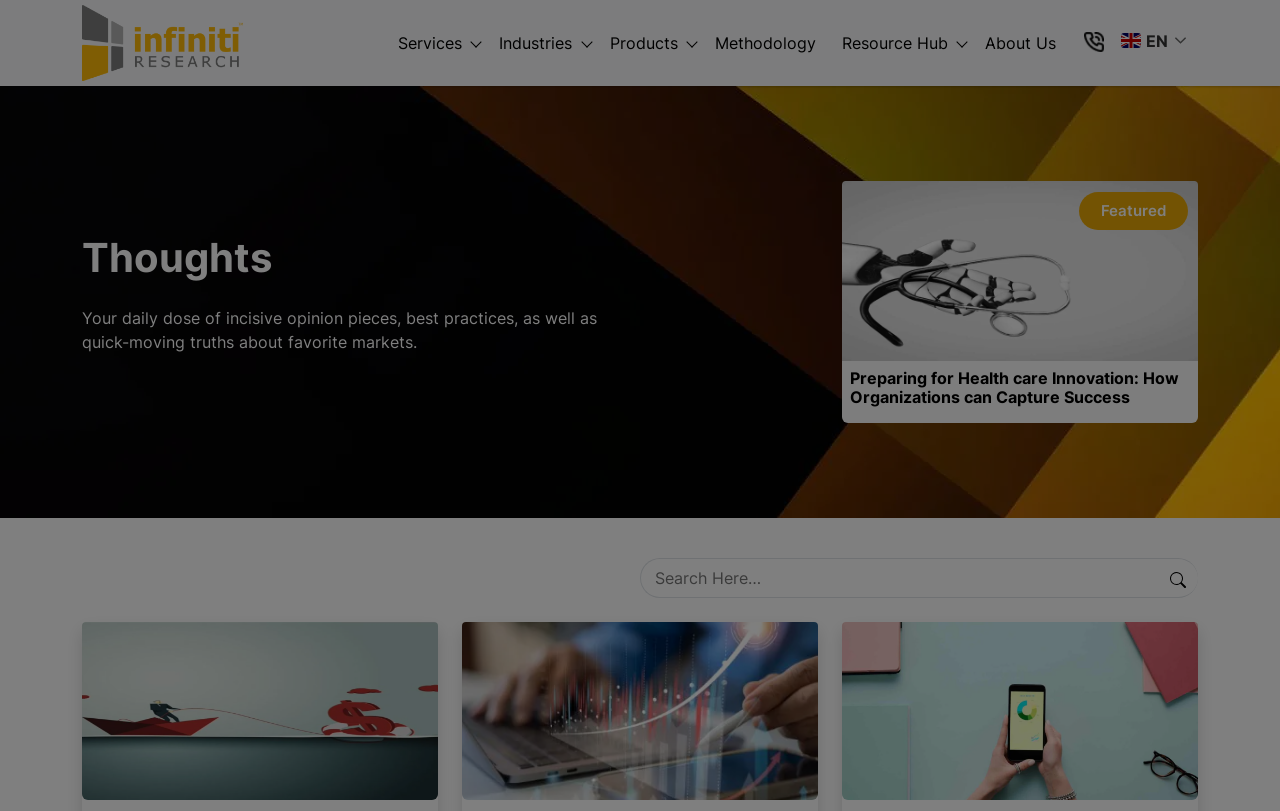Carefully observe the image and respond to the question with a detailed answer:
How many dropdown menus are available in the top navigation?

I counted the number of buttons with the label 'click to open dropdown menu' in the top navigation menu, and found 6 of them, which suggests that there are 6 dropdown menus available.